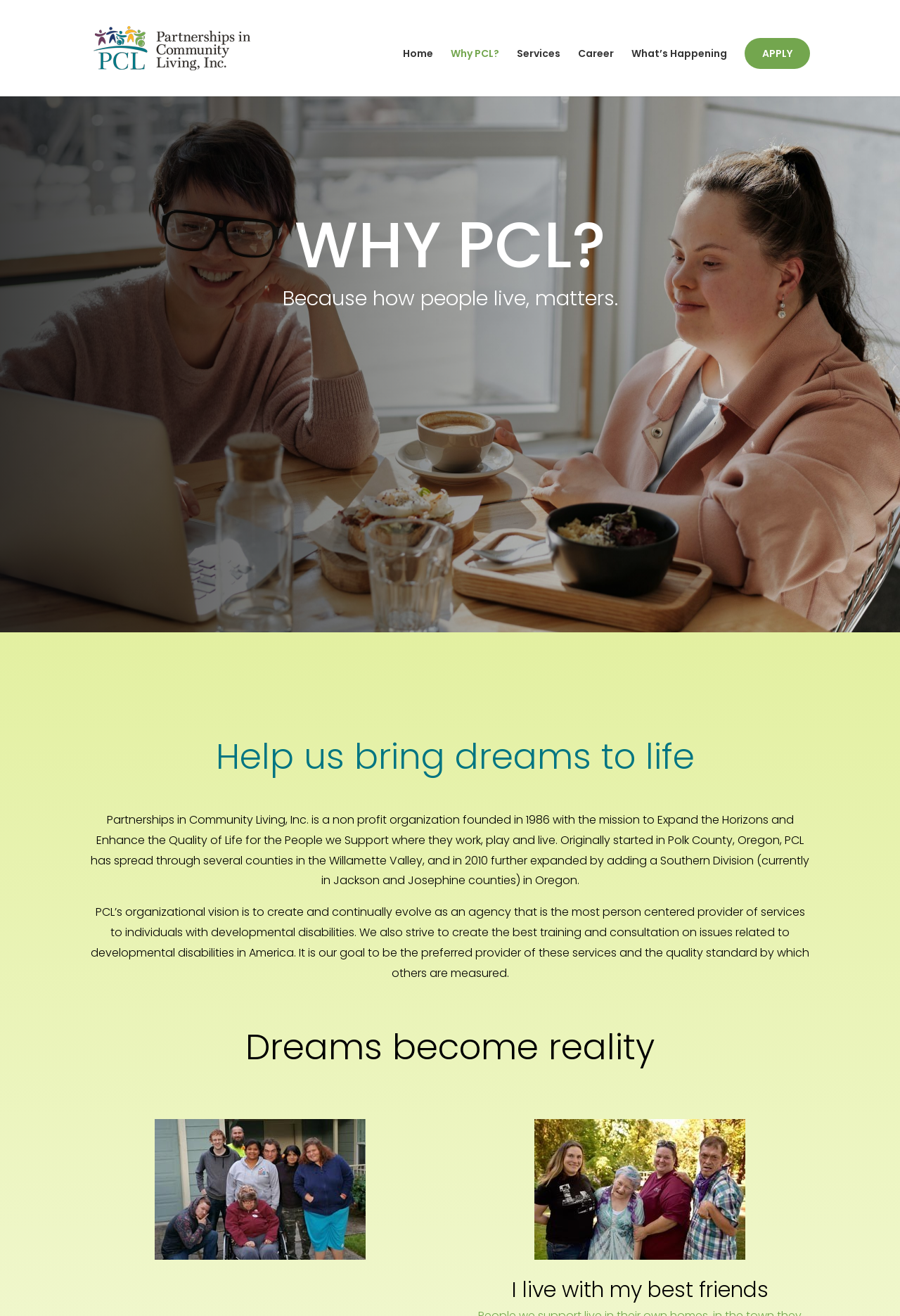How many links are in the top navigation menu?
Deliver a detailed and extensive answer to the question.

The top navigation menu has five links, namely 'Home', 'Why PCL?', 'Services', 'Career', and 'What’s Happening'.